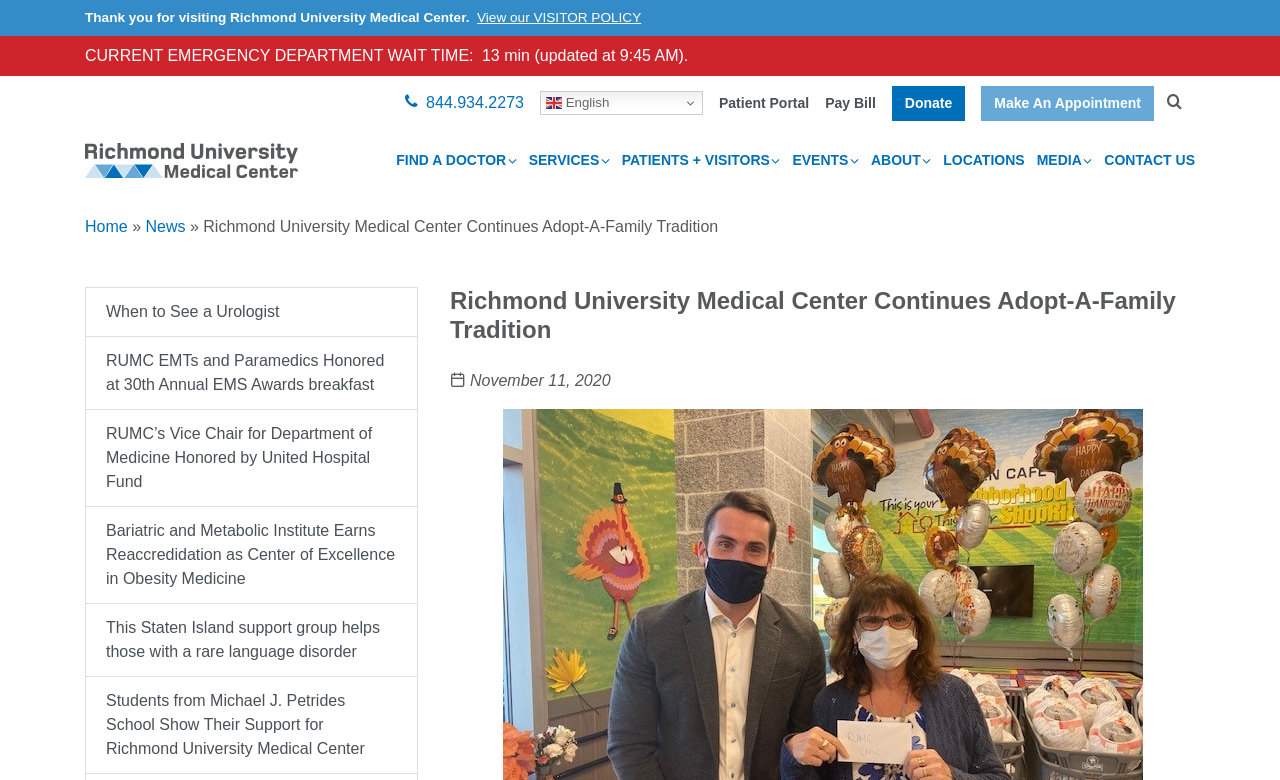By analyzing the image, answer the following question with a detailed response: What is the current emergency department wait time?

I found the answer by looking at the StaticText element with the text 'CURRENT EMERGENCY DEPARTMENT WAIT TIME:' and its adjacent element with the text '13 min (updated at 9:45 AM).'.